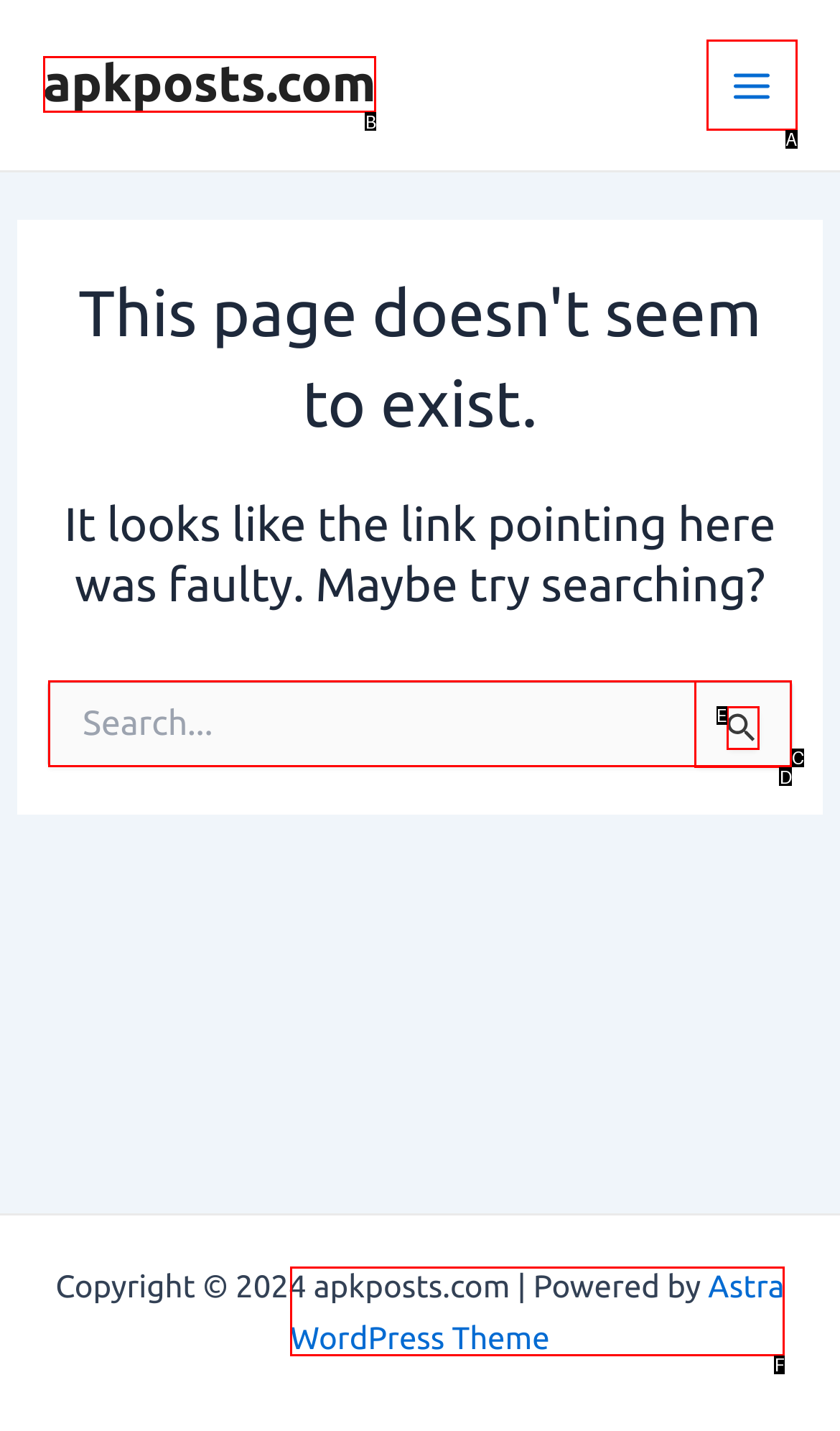Match the following description to a UI element: Astra WordPress Theme
Provide the letter of the matching option directly.

F